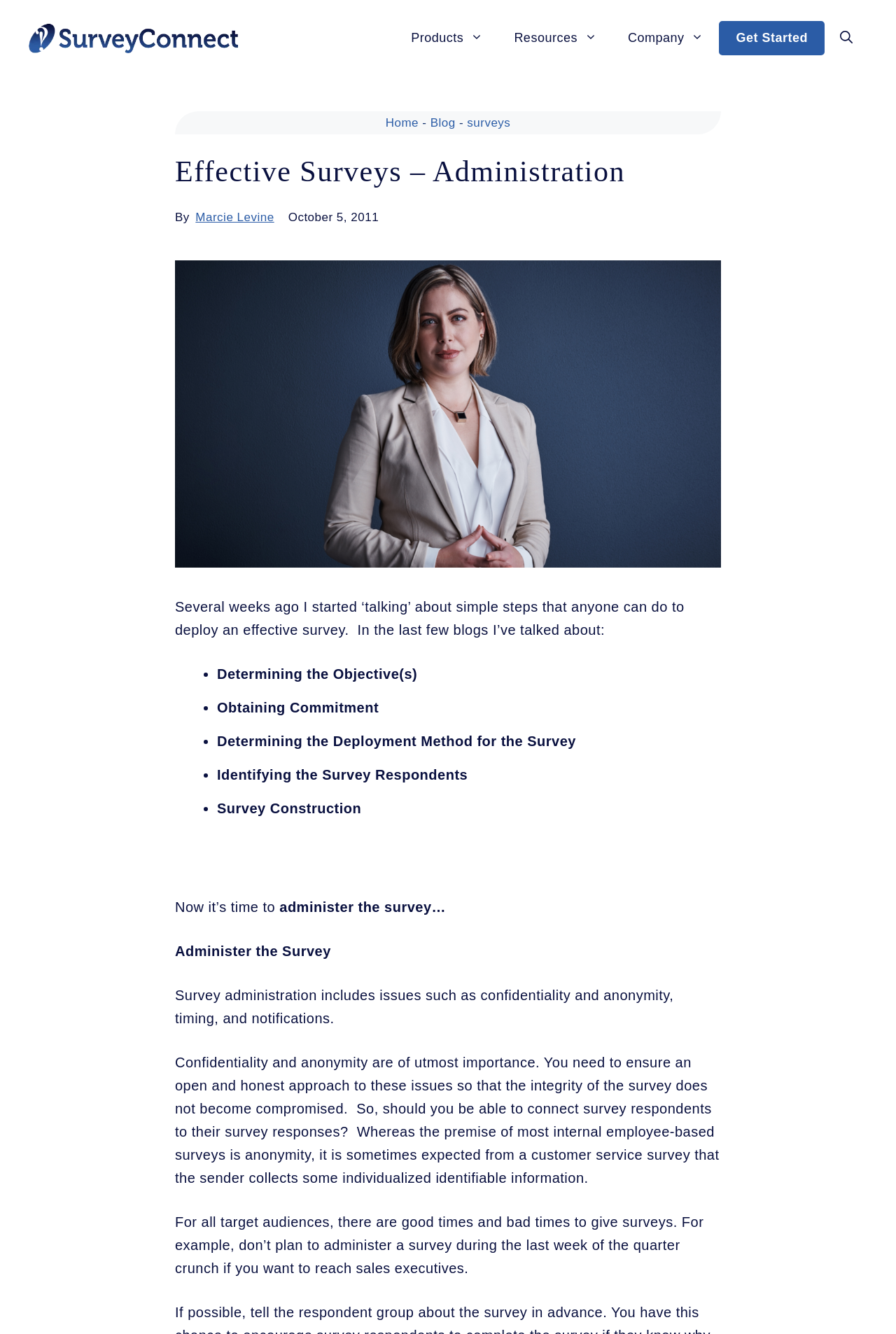Generate a thorough caption detailing the webpage content.

The webpage is about effective survey administration, specifically discussing issues such as confidentiality, anonymity, timing, and notifications. At the top, there is a banner with the site's name, "SurveyConnect", accompanied by an image. Below the banner, there is a primary navigation menu with links to "Products", "Resources", "Company", and "Get Started", as well as a search button.

On the left side, there is a breadcrumbs navigation menu showing the path "Home > Blog > Surveys". The main content area has a heading "Effective Surveys – Administration" followed by the author's name, "Marcie Levine", and the publication date, "October 5, 2011".

The article begins with a brief introduction, followed by a list of topics discussed in previous blogs, including determining the objective, obtaining commitment, determining the deployment method, identifying survey respondents, and survey construction.

The main content of the article is divided into sections, each discussing a specific aspect of survey administration. The first section talks about the importance of confidentiality and anonymity, emphasizing the need for an open and honest approach to ensure the survey's integrity. The second section discusses the timing of surveys, providing an example of when not to administer a survey, such as during a quarter crunch.

Throughout the article, there are no images, but there are several paragraphs of text, with some sections highlighted using bullet points. The overall layout is organized, with clear headings and concise text.